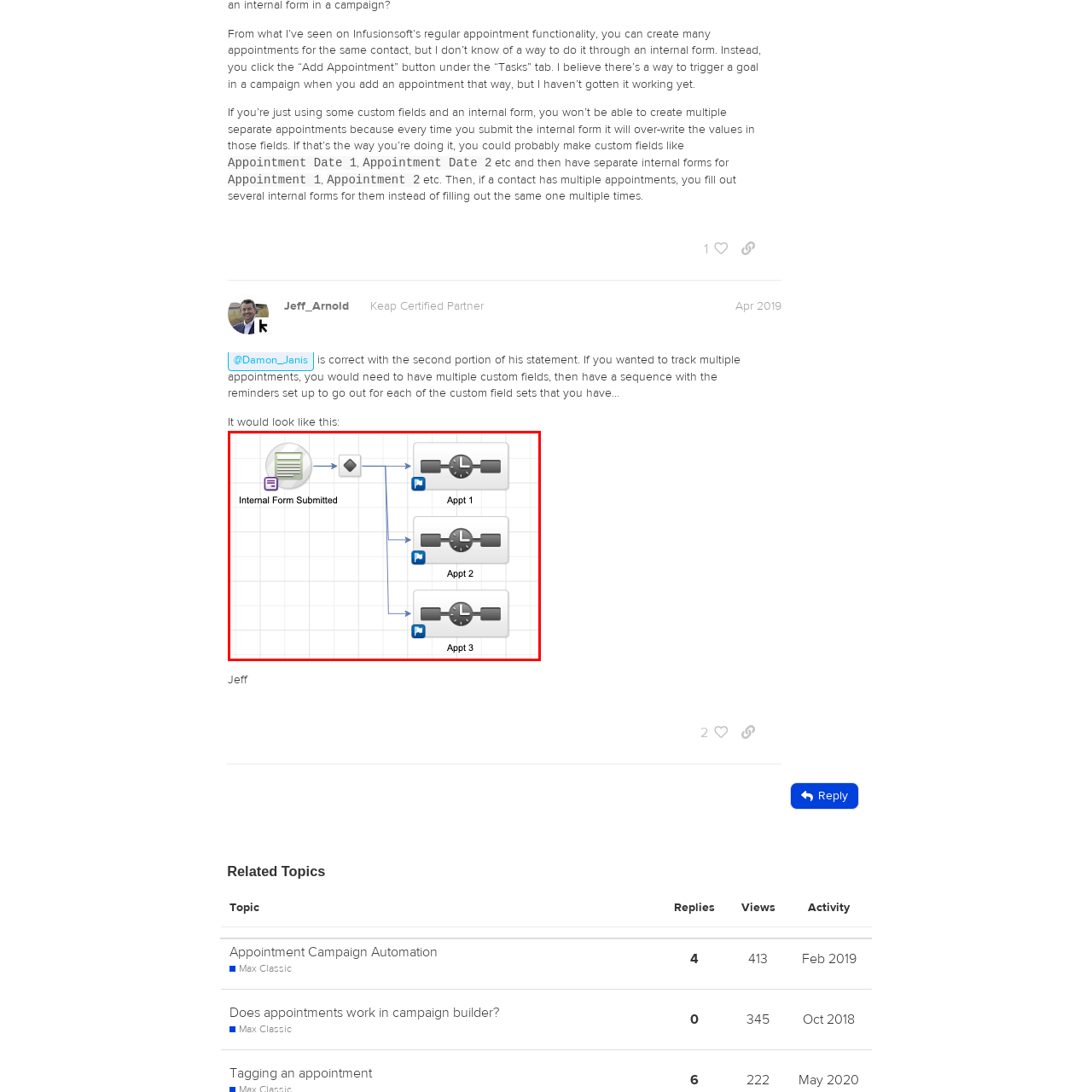How many appointment slots are generated?
Direct your attention to the image enclosed by the red bounding box and provide a detailed answer to the question.

The flowchart diverges into three branches, each labeled as 'Appt 1', 'Appt 2', and 'Appt 3', indicating that a single internal form submission can result in the creation of three separate appointment slots.